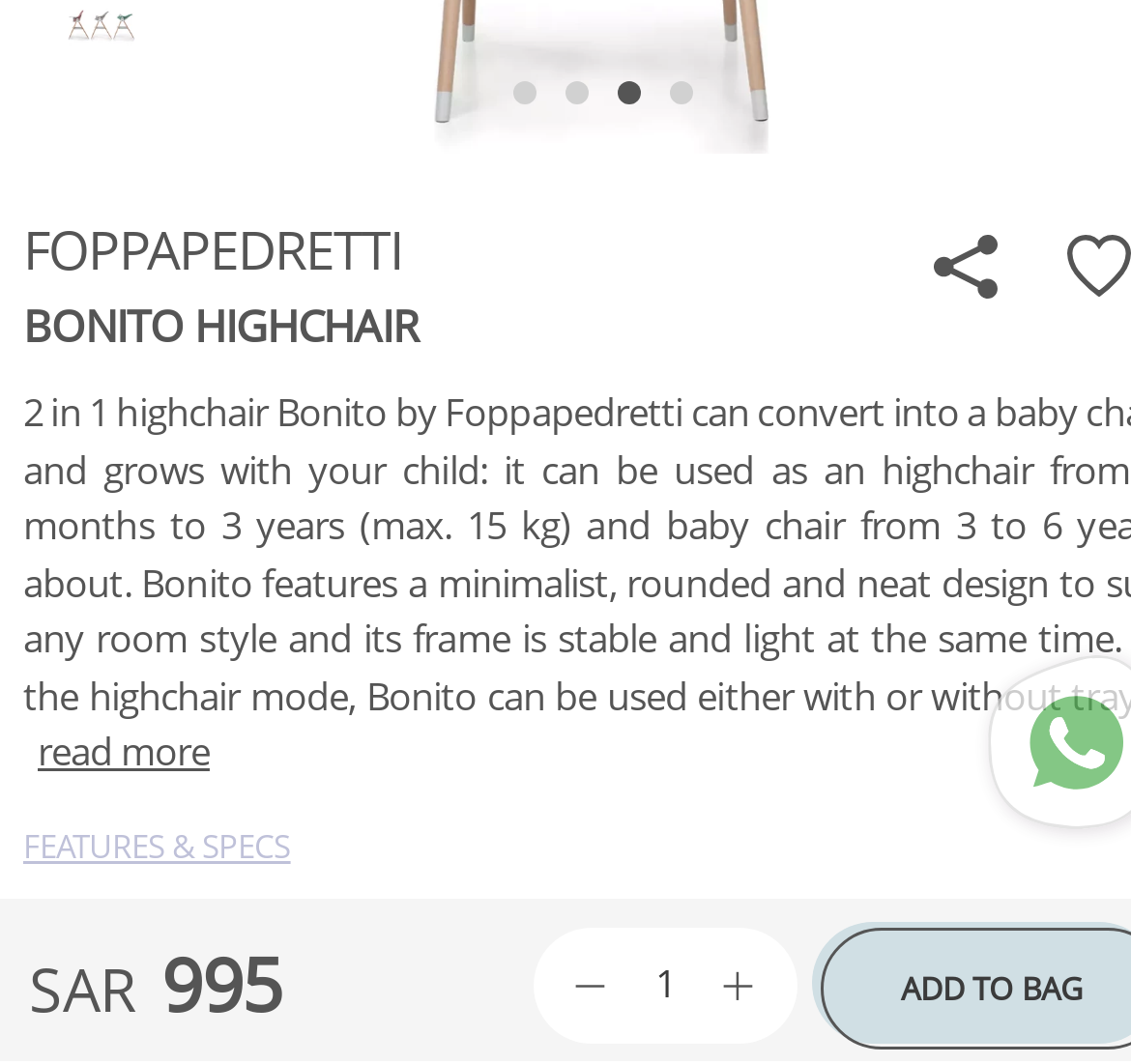Identify the bounding box coordinates of the HTML element based on this description: "input value="1" placeholder="QTY" value="1"".

[0.471, 0.872, 0.705, 0.98]